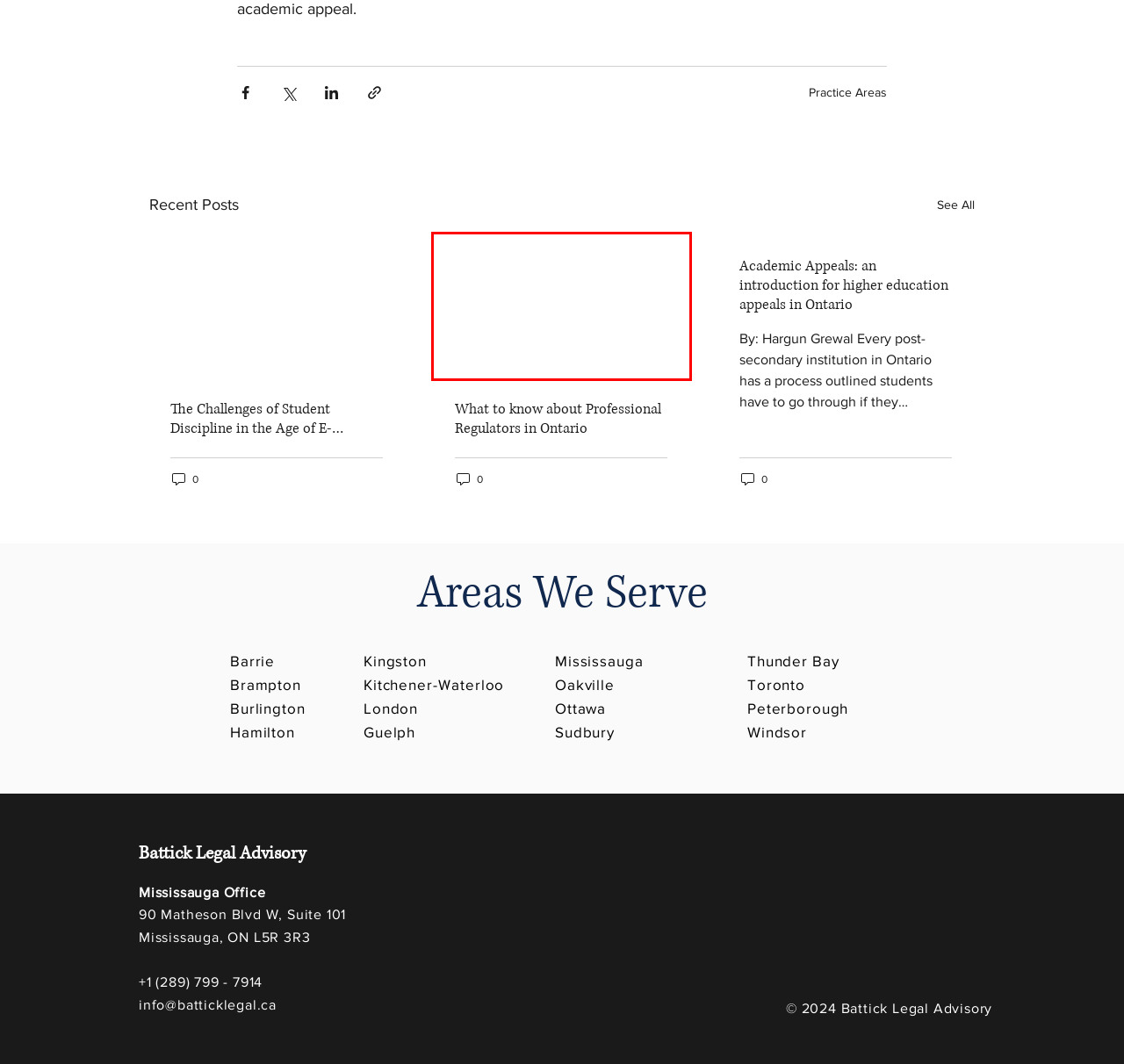You have been given a screenshot of a webpage with a red bounding box around a UI element. Select the most appropriate webpage description for the new webpage that appears after clicking the element within the red bounding box. The choices are:
A. Academic Appeals: an introduction for higher education appeals in Ontario
B. Insights -  Battick Legal Advisory | Education Law | Human Rights | Youth
C. Book Now -  Battick Legal Advisory | Education Law | Human Rights
D. Front page | Westcliff
E. Practice Areas -  Battick Legal Advisory | Education Law | Human Rights | Youth
F. What to know about Professional Regulators in Ontario
G. Practice Areas
H. The Challenges of Student Discipline in the Age of E-Learning

F